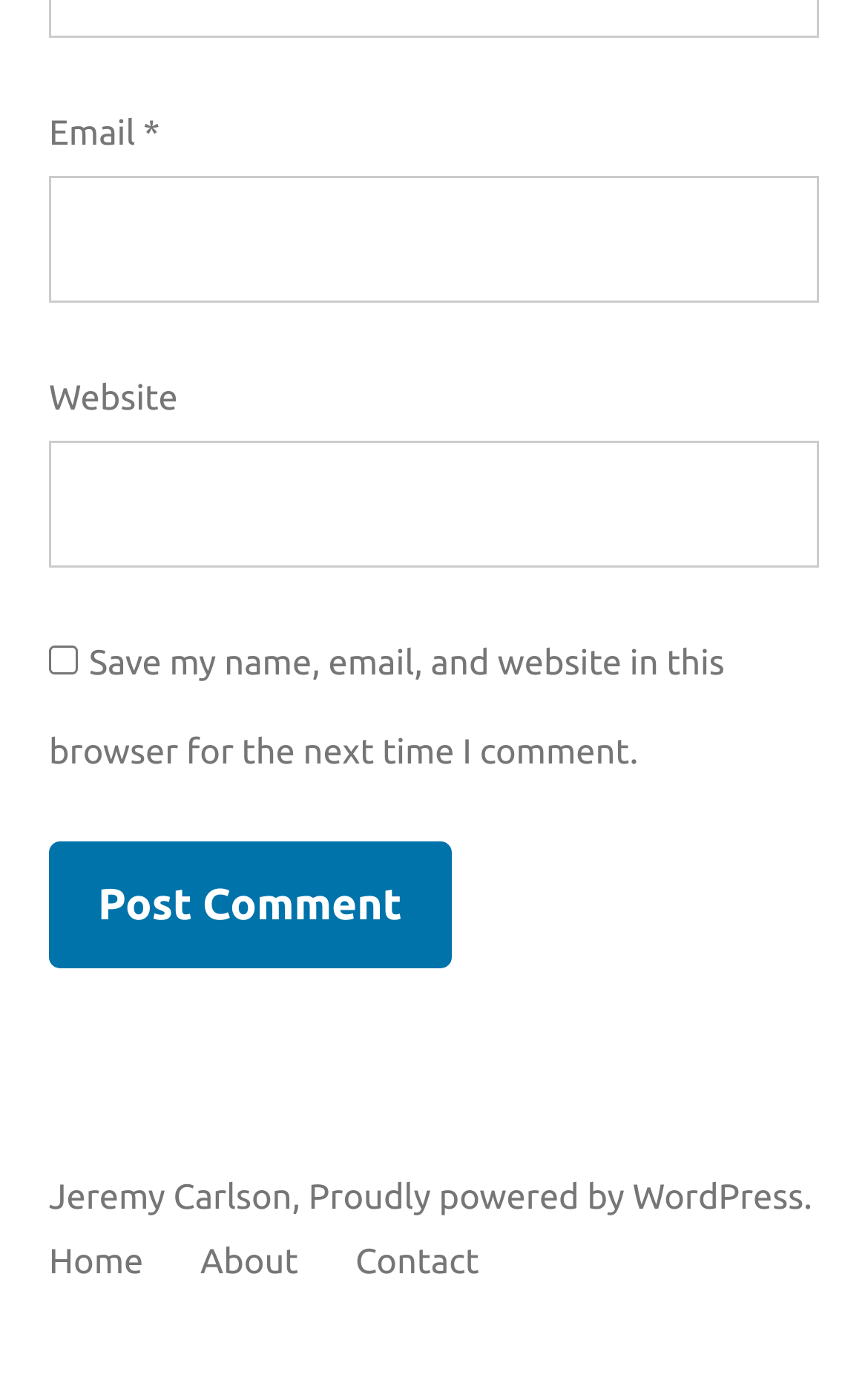What is the purpose of the button?
Based on the visual content, answer with a single word or a brief phrase.

Post Comment